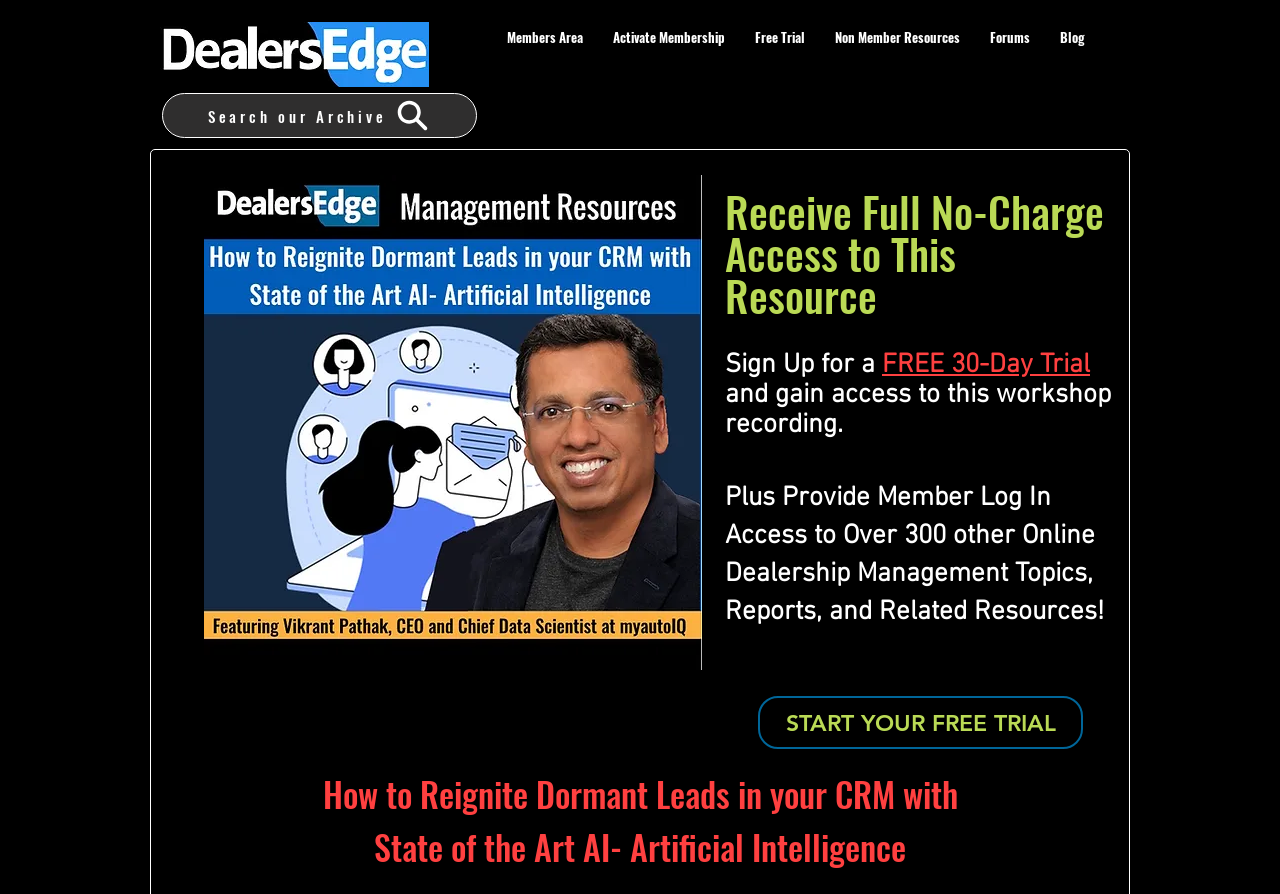Answer the question with a brief word or phrase:
What is the purpose of the webpage?

To promote a free trial for a resource